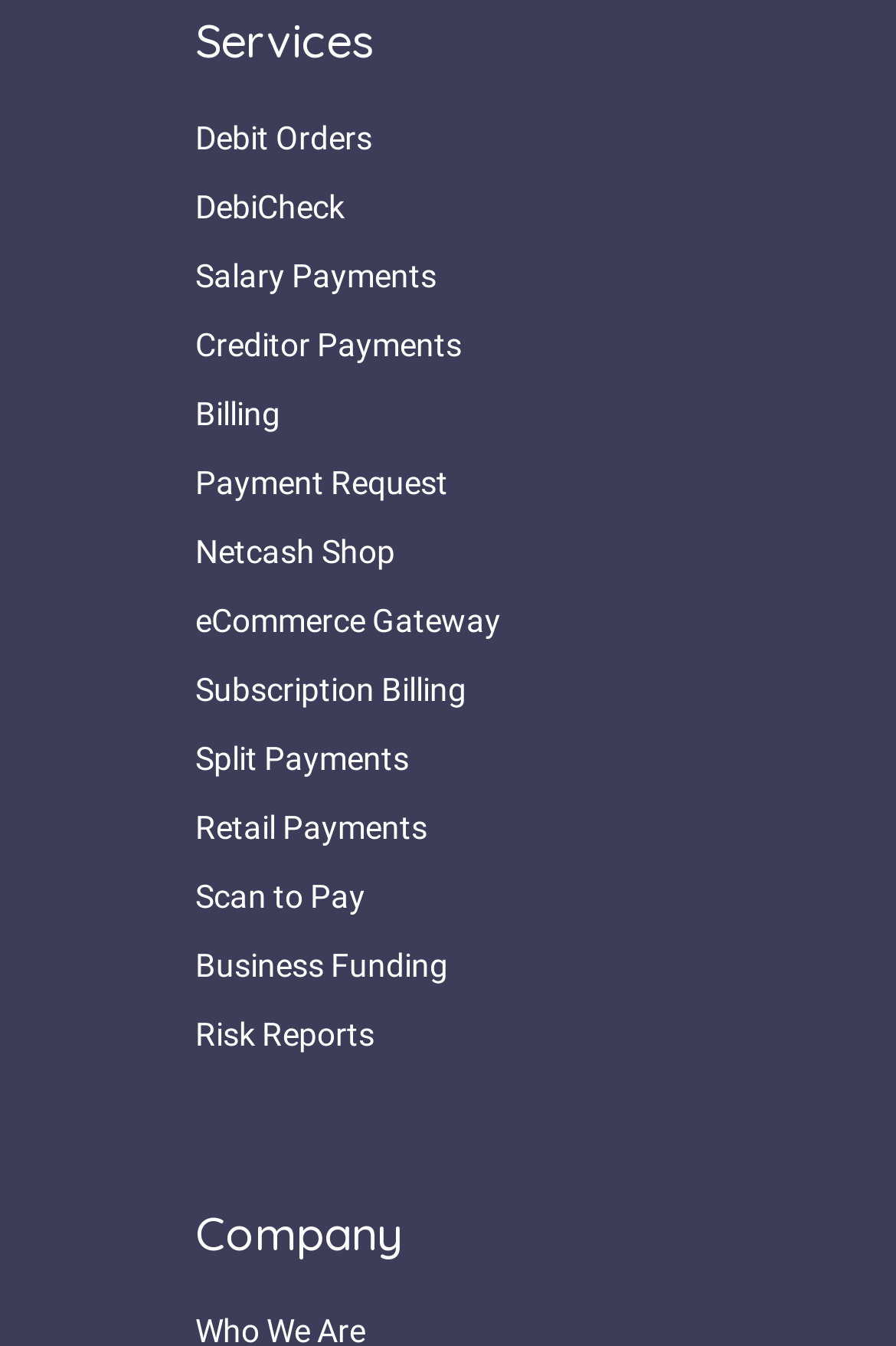How many services are listed? From the image, respond with a single word or brief phrase.

17